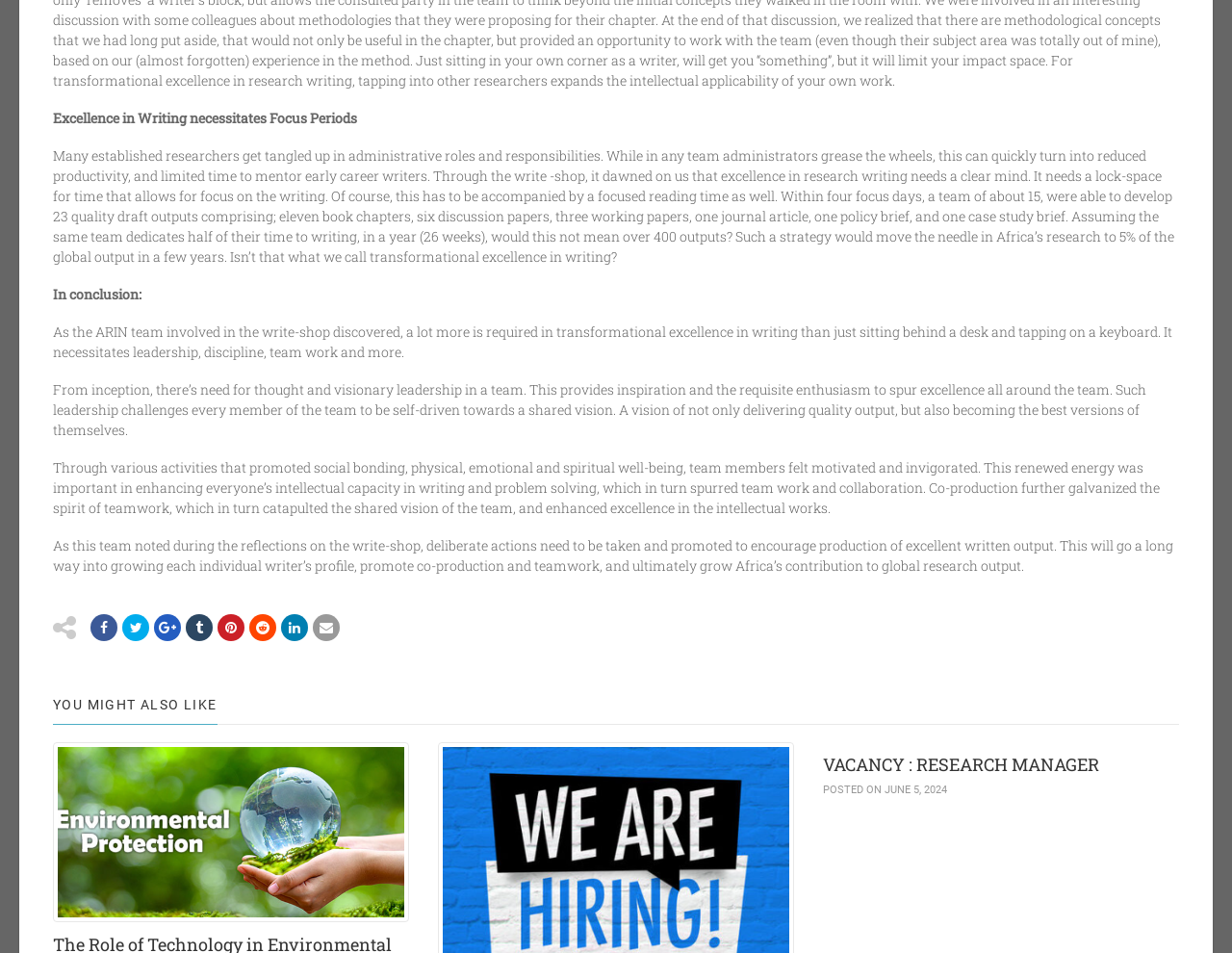Examine the screenshot and answer the question in as much detail as possible: What is the main topic of the text?

The main topic of the text is excellence in writing, which is evident from the first sentence 'Excellence in Writing necessitates Focus Periods' and the subsequent paragraphs that discuss the importance of focus and leadership in achieving excellence in research writing.